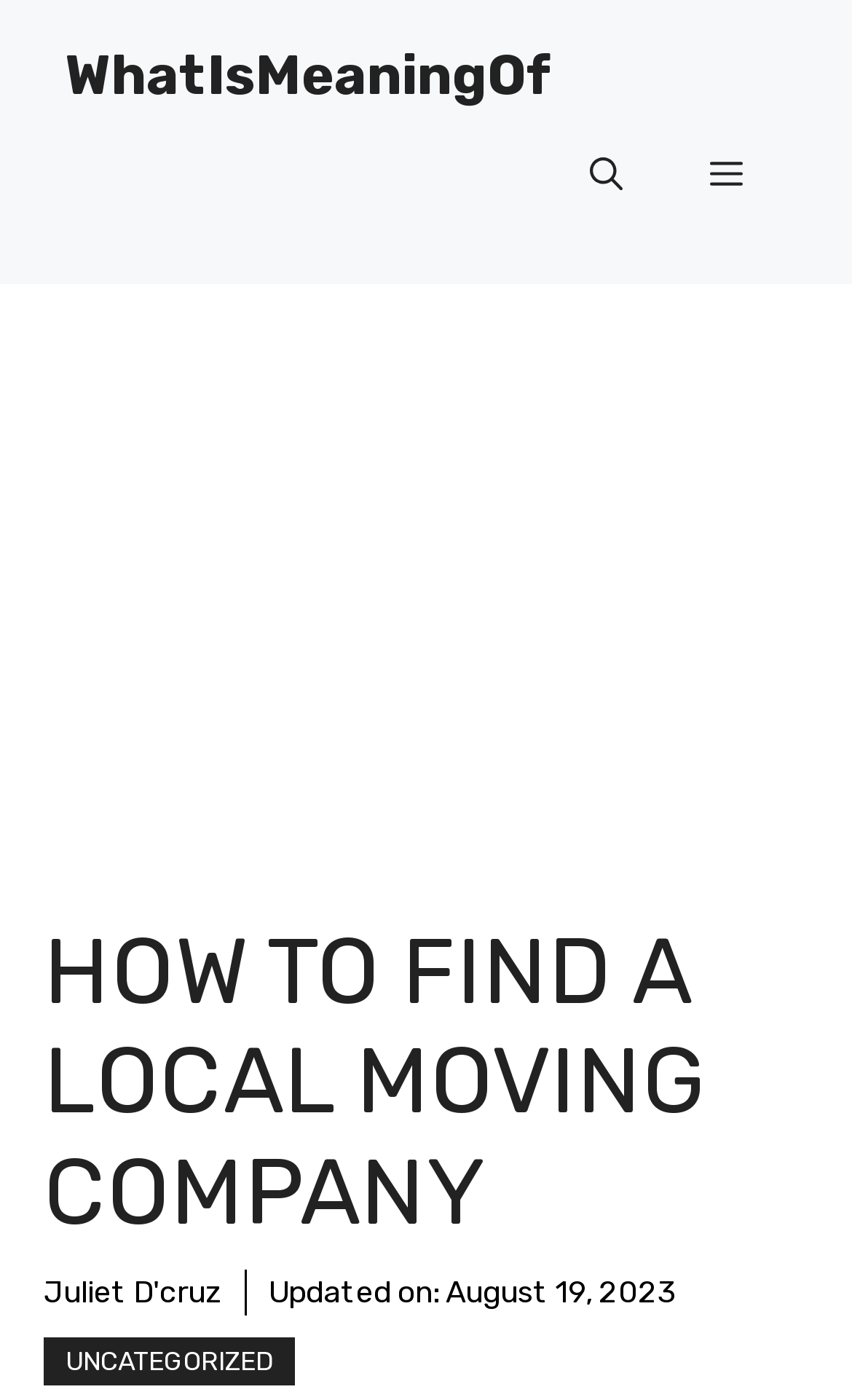What is the text of the first link in the banner?
Based on the visual content, answer with a single word or a brief phrase.

WhatIsMeaningOf